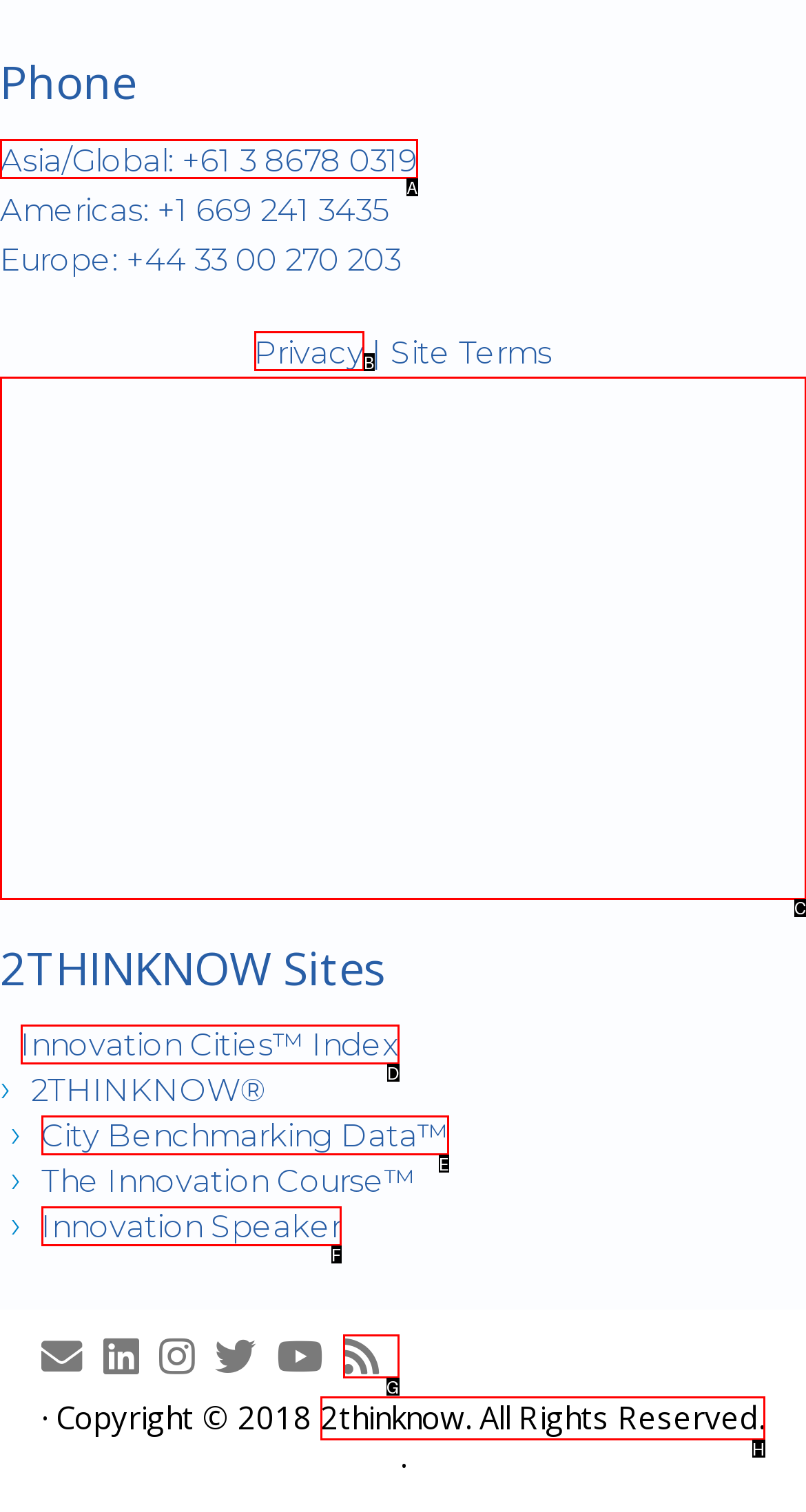Which choice should you pick to execute the task: Learn about Innovation Cities Index
Respond with the letter associated with the correct option only.

D